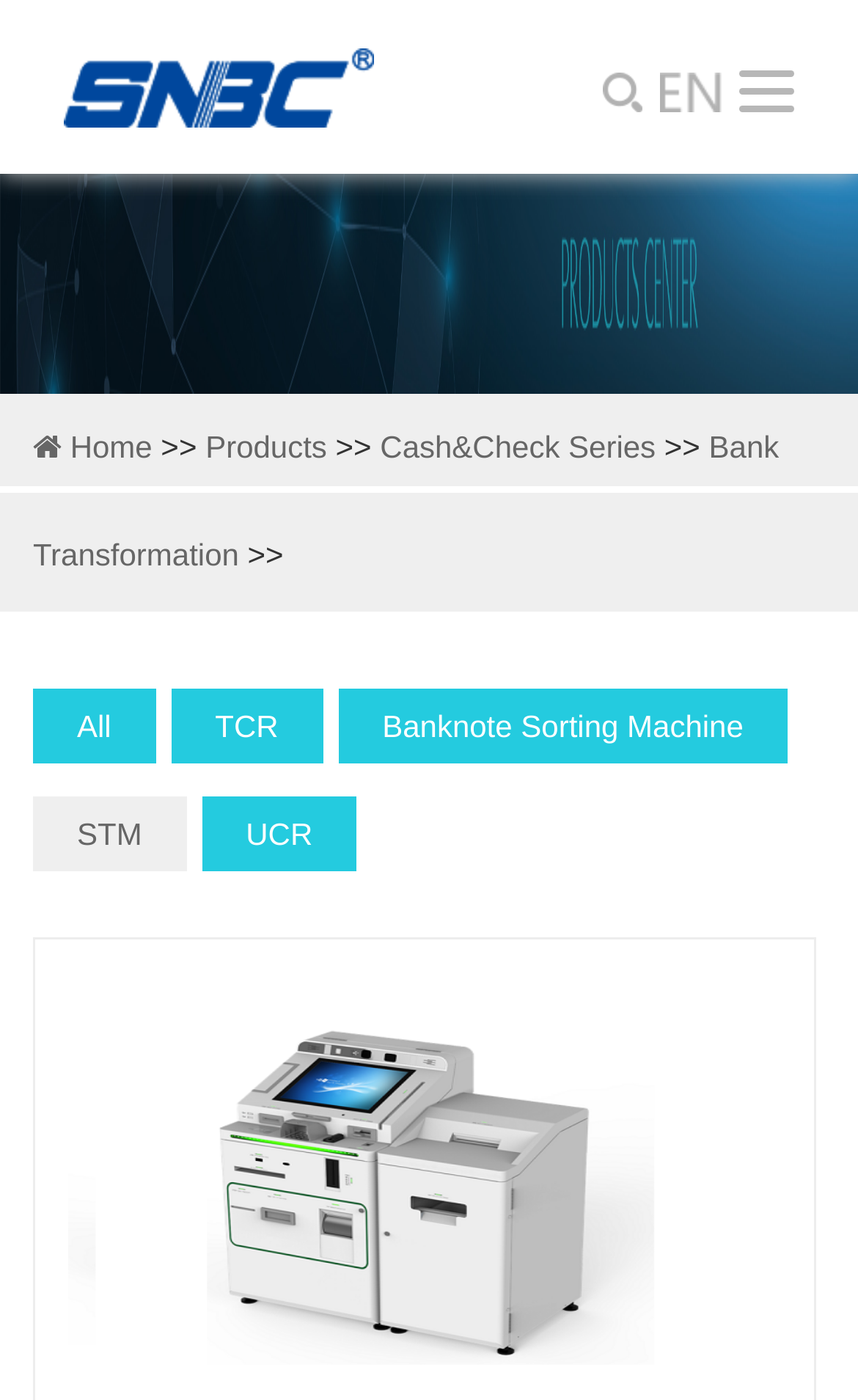Determine the bounding box coordinates of the clickable region to carry out the instruction: "View Products".

[0.239, 0.306, 0.381, 0.332]